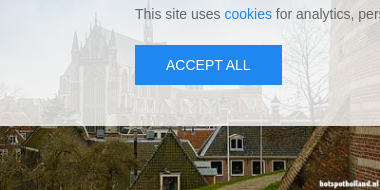Convey a detailed narrative of what is depicted in the image.

The image showcases a picturesque view of a historic town, with charming rooftops depicted in the foreground. In the background, a prominent Gothic-style church steeple rises, hinting at the architectural heritage of the area. Overlaid on this scene is a notification about cookie usage for analytics and personalized content, featuring a bold blue "ACCEPT ALL" button. This design encourages users to agree to the site's cookie policy while providing a glimpse of the town's beauty, likely related to the vibrant cultural and historical offerings of the region. The combination of the idyllic landscape with the digital interface reflects the blend of tradition and modernity in today’s web interactions.